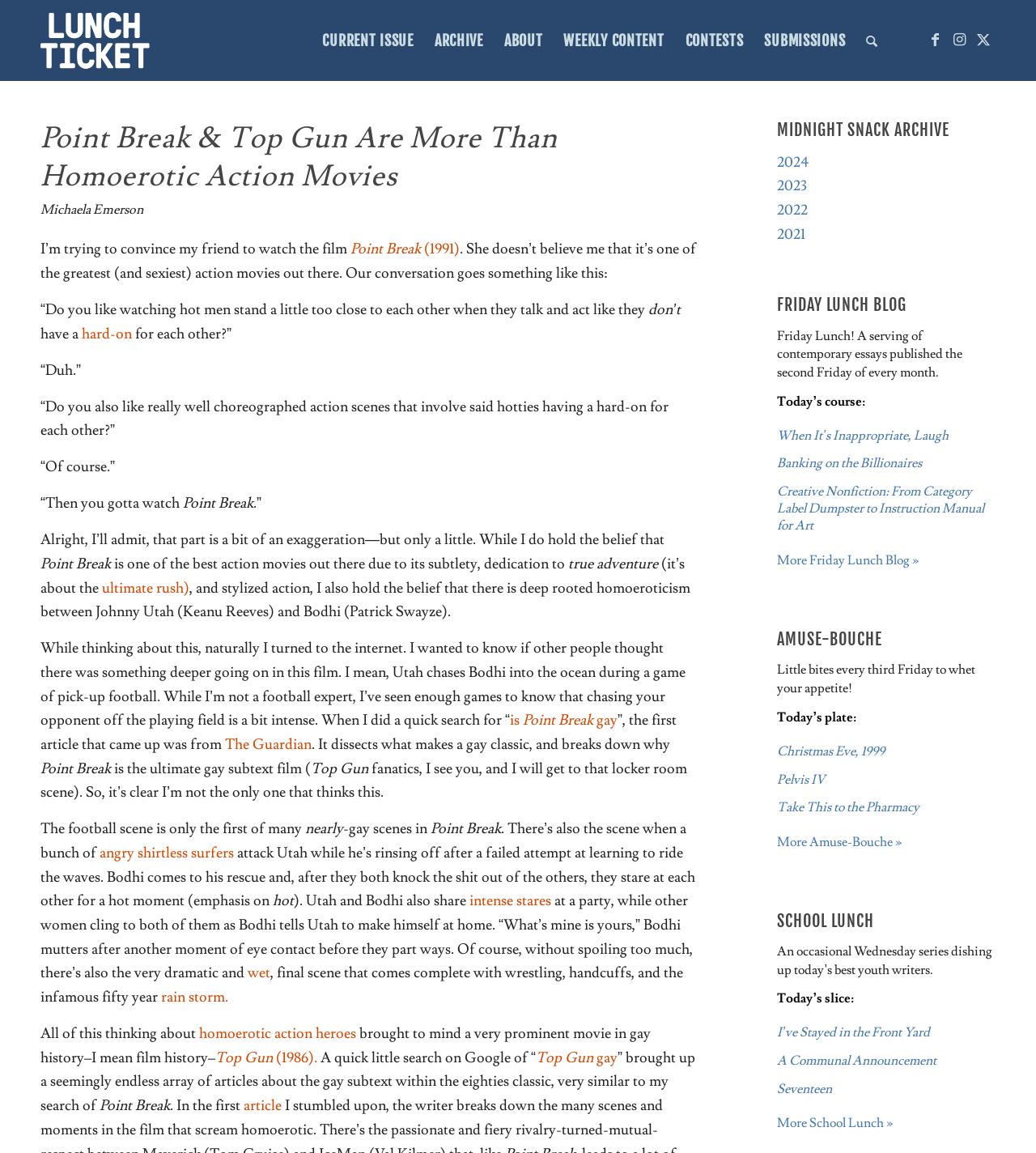Determine the main heading of the webpage and generate its text.

Point Break & Top Gun Are More Than Homoerotic Action Movies